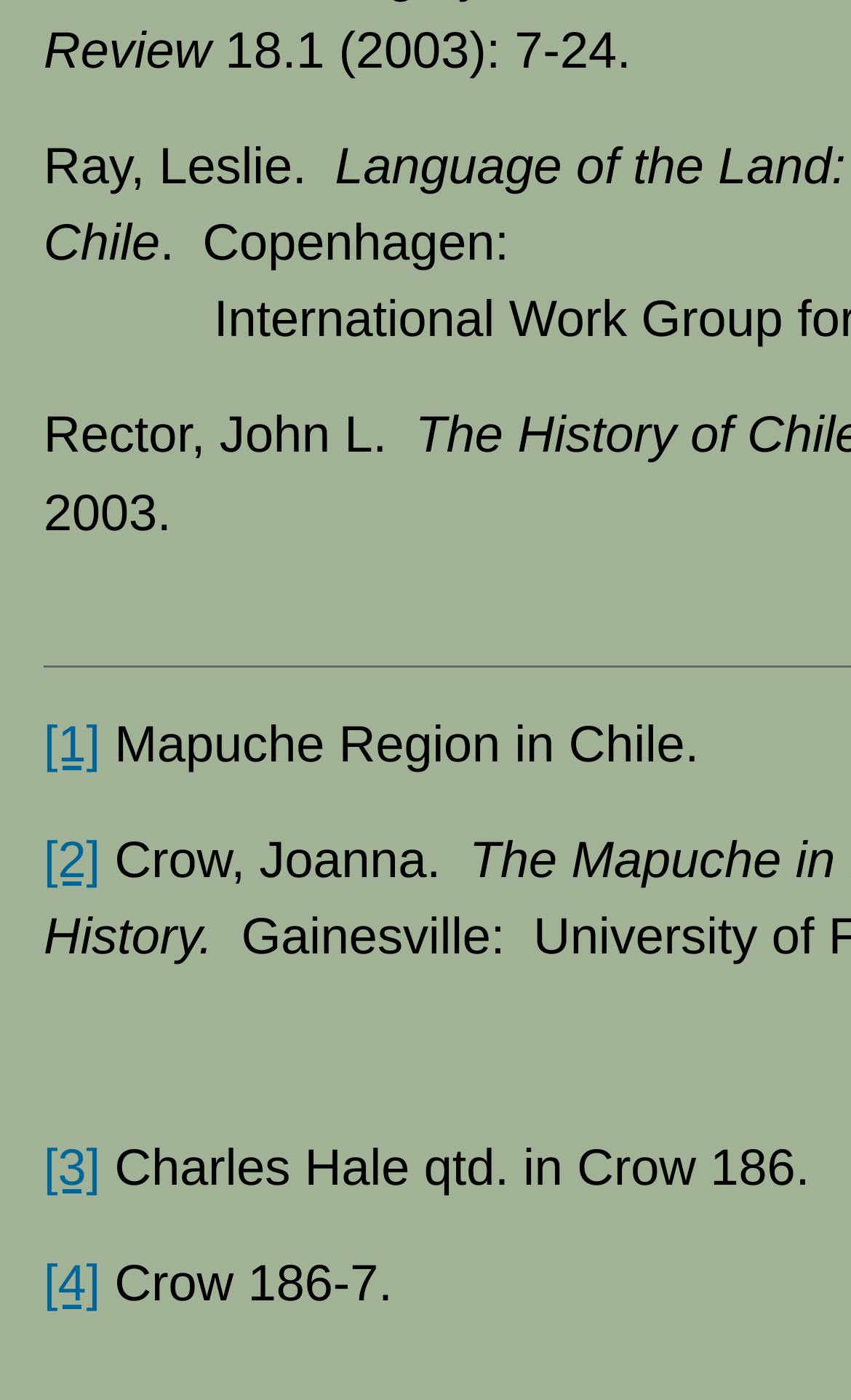How many links are on this webpage?
Please provide a single word or phrase in response based on the screenshot.

4